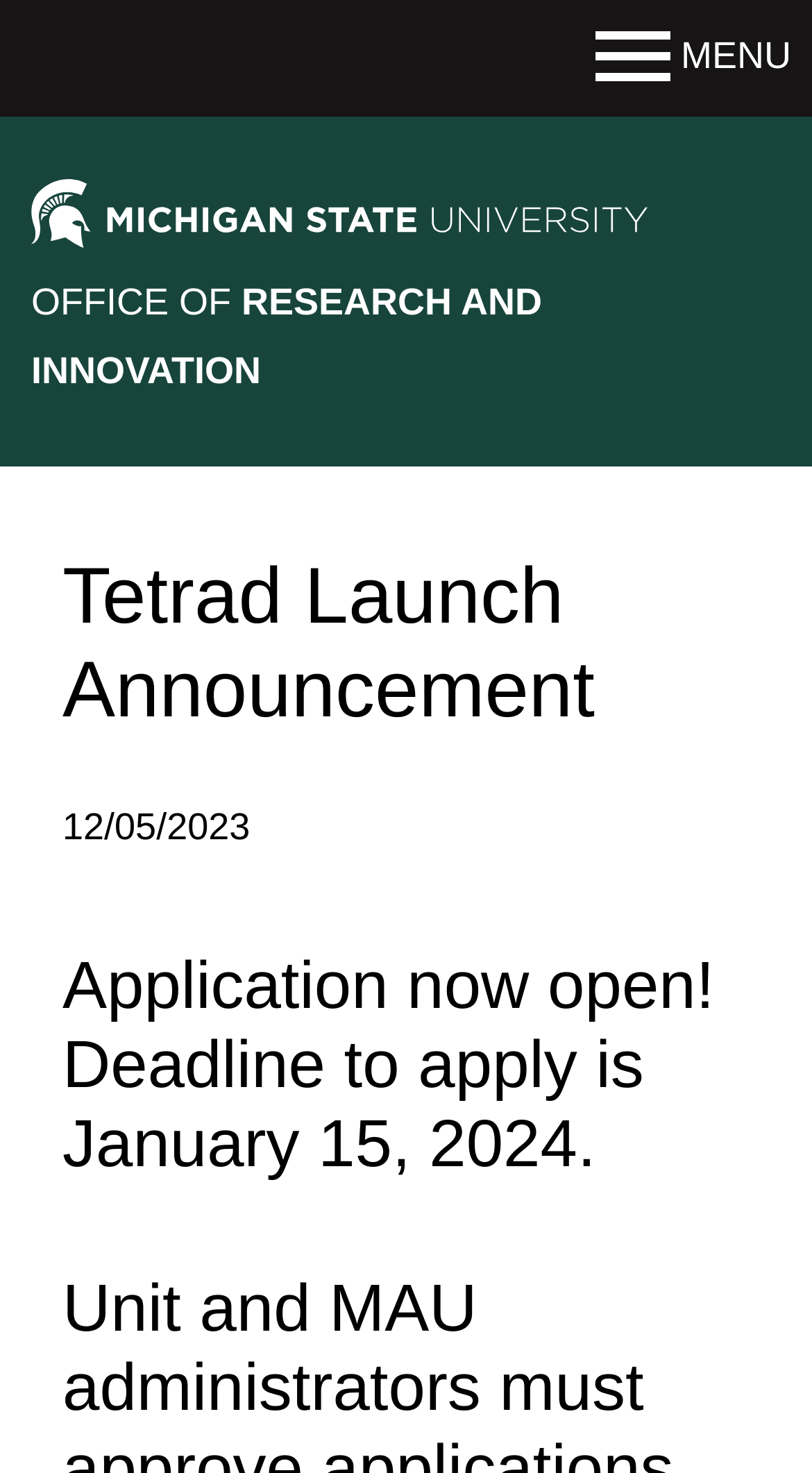What is the deadline to apply?
Provide a one-word or short-phrase answer based on the image.

January 15, 2024